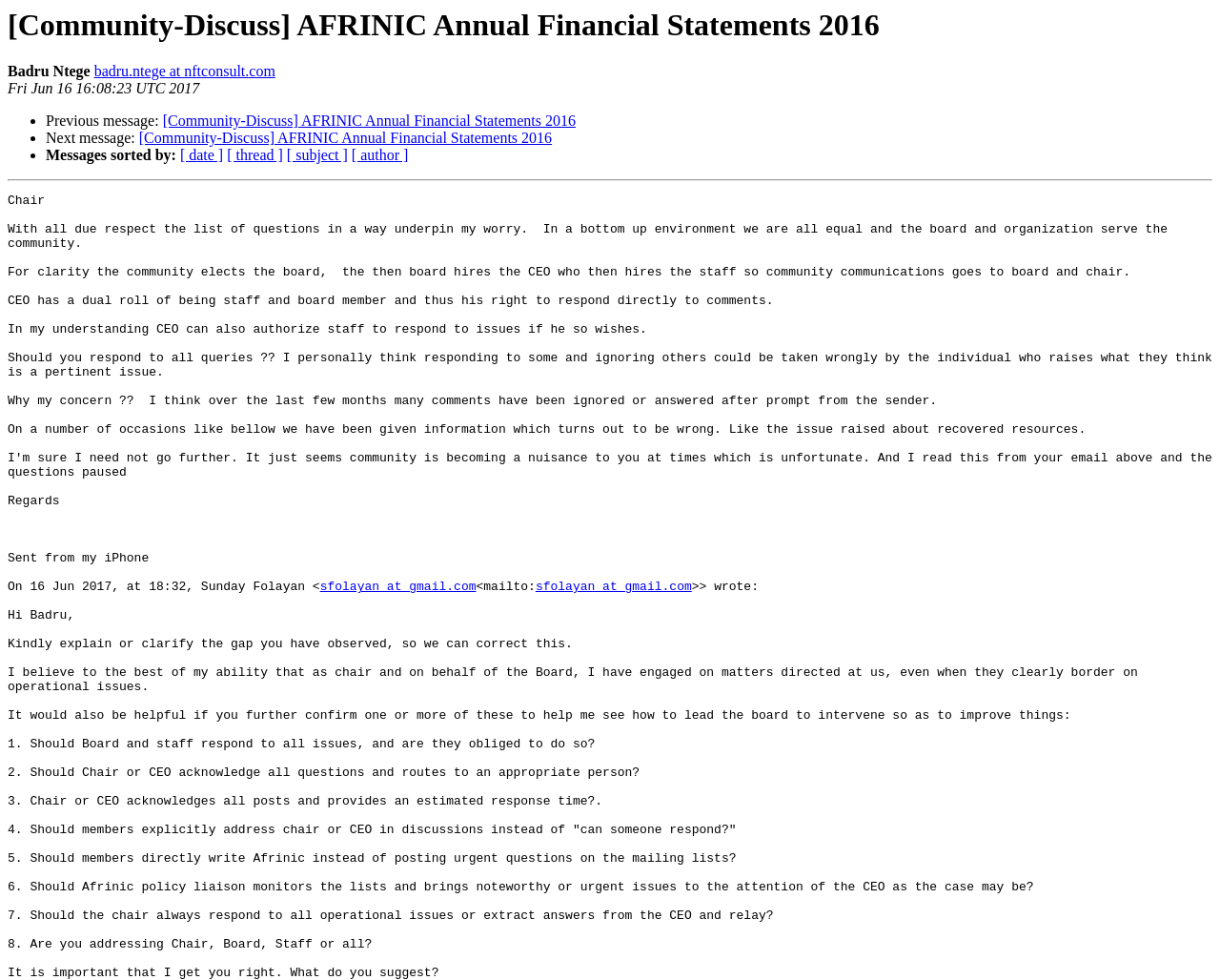What is the purpose of the horizontal separator on the webpage?
With the help of the image, please provide a detailed response to the question.

The horizontal separator is an element that separates the message content from the response. It is located below the message content and above the response, indicating a clear separation between the two.